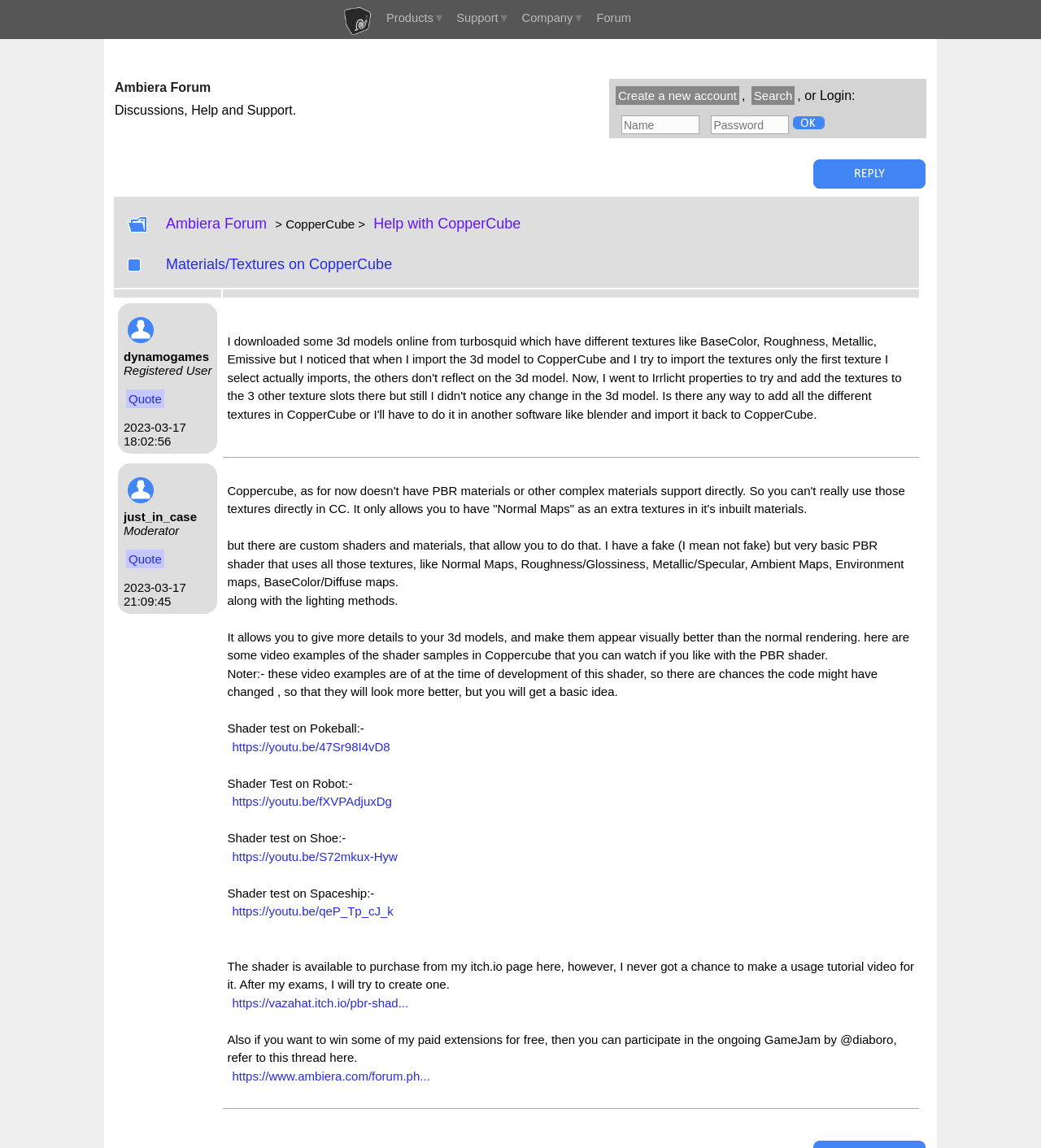Using the description: "https://youtu.be/47Sr98I4vD8", determine the UI element's bounding box coordinates. Ensure the coordinates are in the format of four float numbers between 0 and 1, i.e., [left, top, right, bottom].

[0.221, 0.642, 0.377, 0.658]